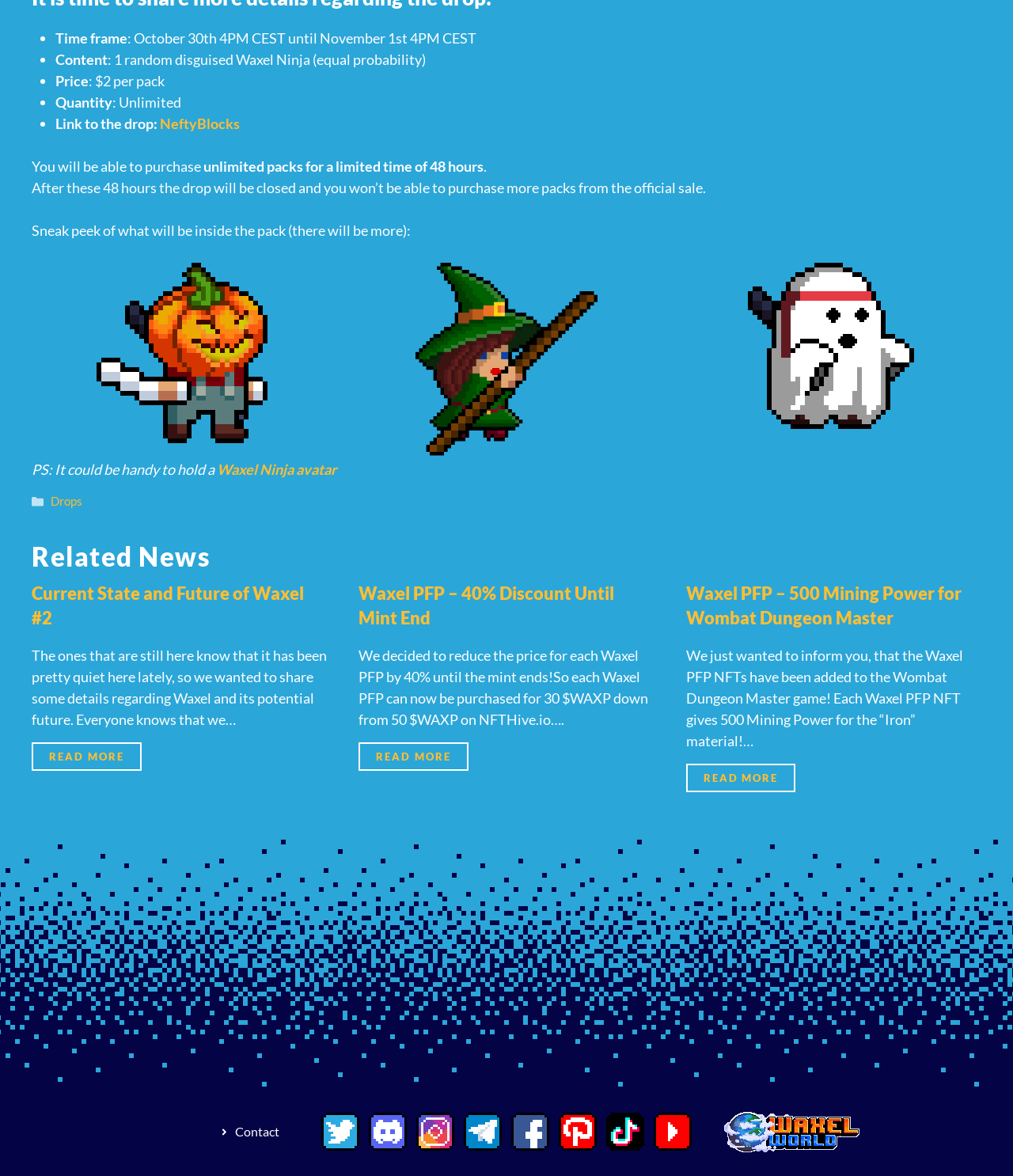Determine the bounding box coordinates for the element that should be clicked to follow this instruction: "Click the 'Close-Up Magic' button". The coordinates should be given as four float numbers between 0 and 1, in the format [left, top, right, bottom].

None